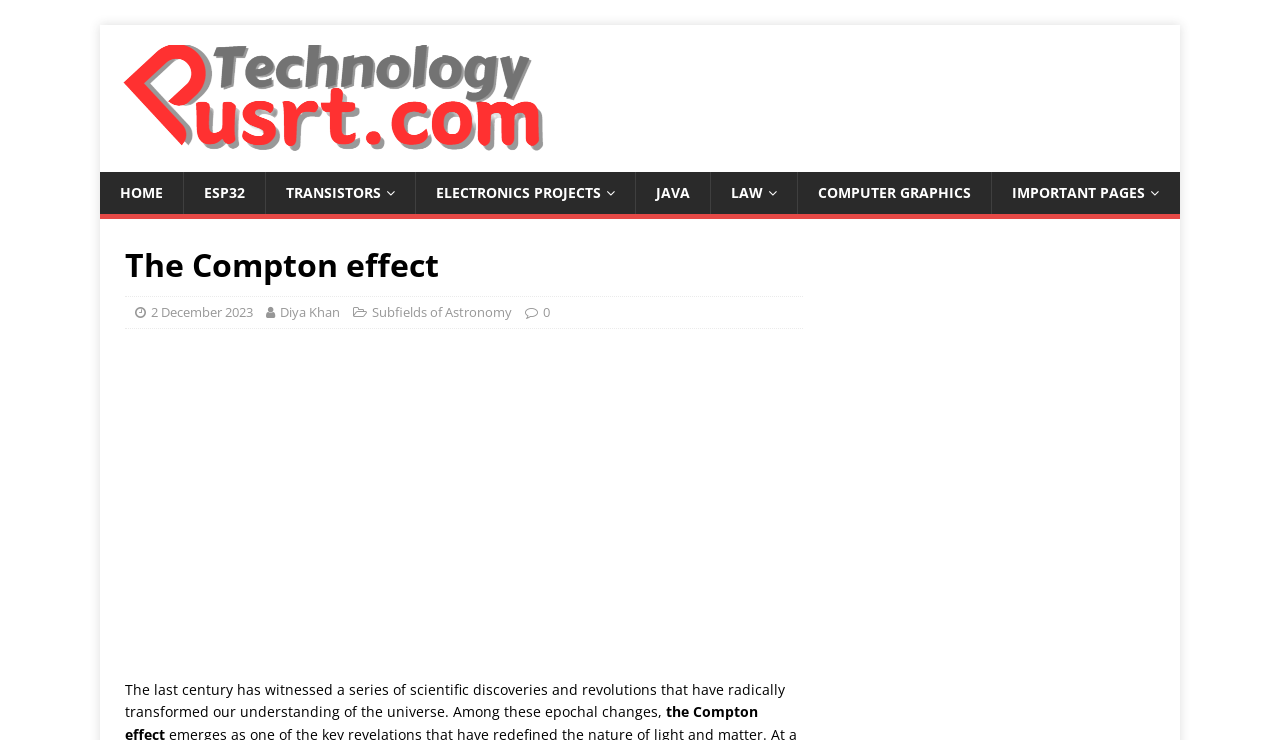Provide a brief response to the question below using a single word or phrase: 
What is the topic of the article?

The Compton effect